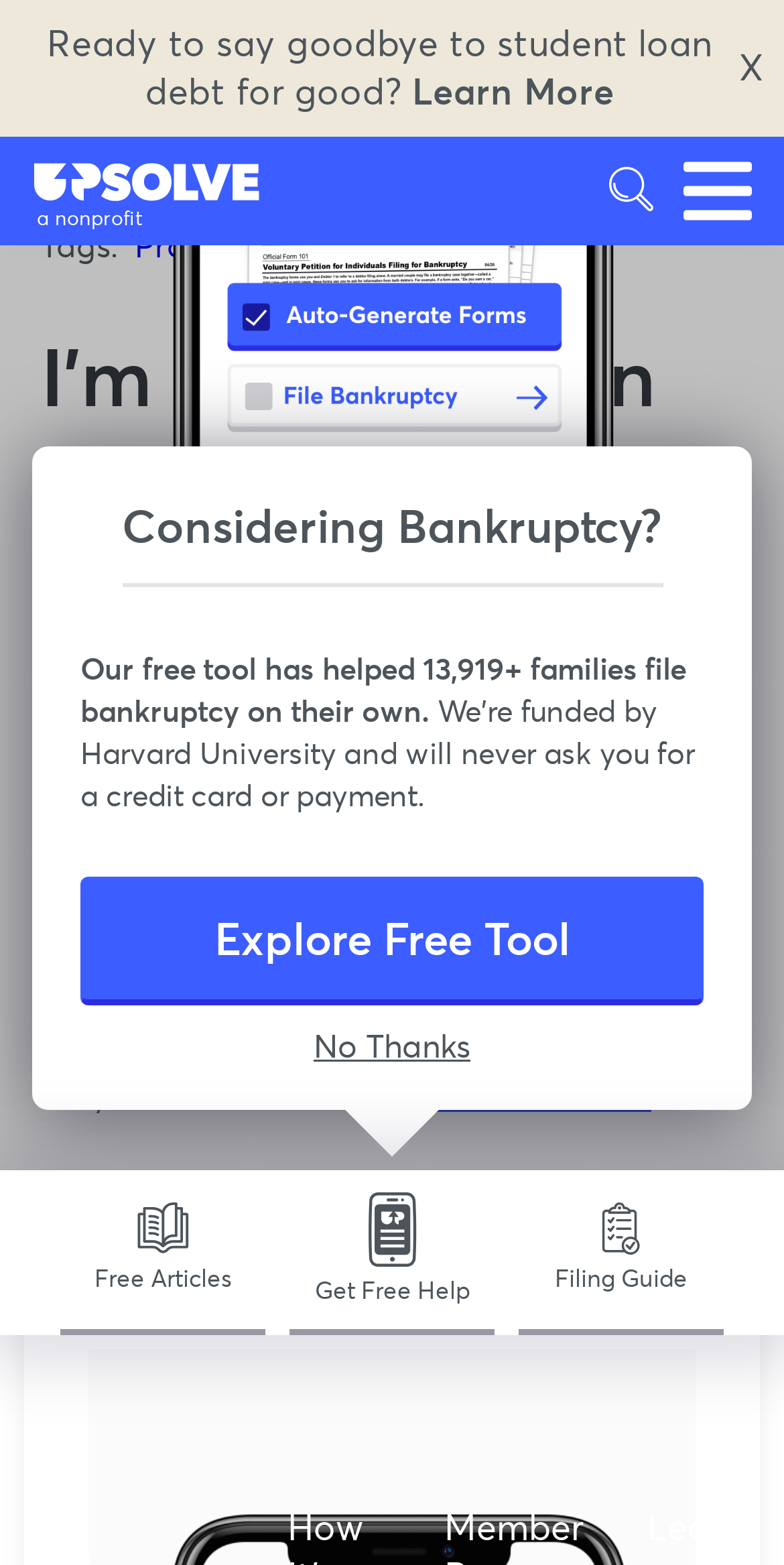What is the purpose of the free tool?
Using the image, elaborate on the answer with as much detail as possible.

I found the answer by looking at the static text element 'Our free tool has helped 13,919+ families file bankruptcy on their own.' and the link element 'Explore Free Tool', which suggests that the free tool is designed to assist with filing bankruptcy.